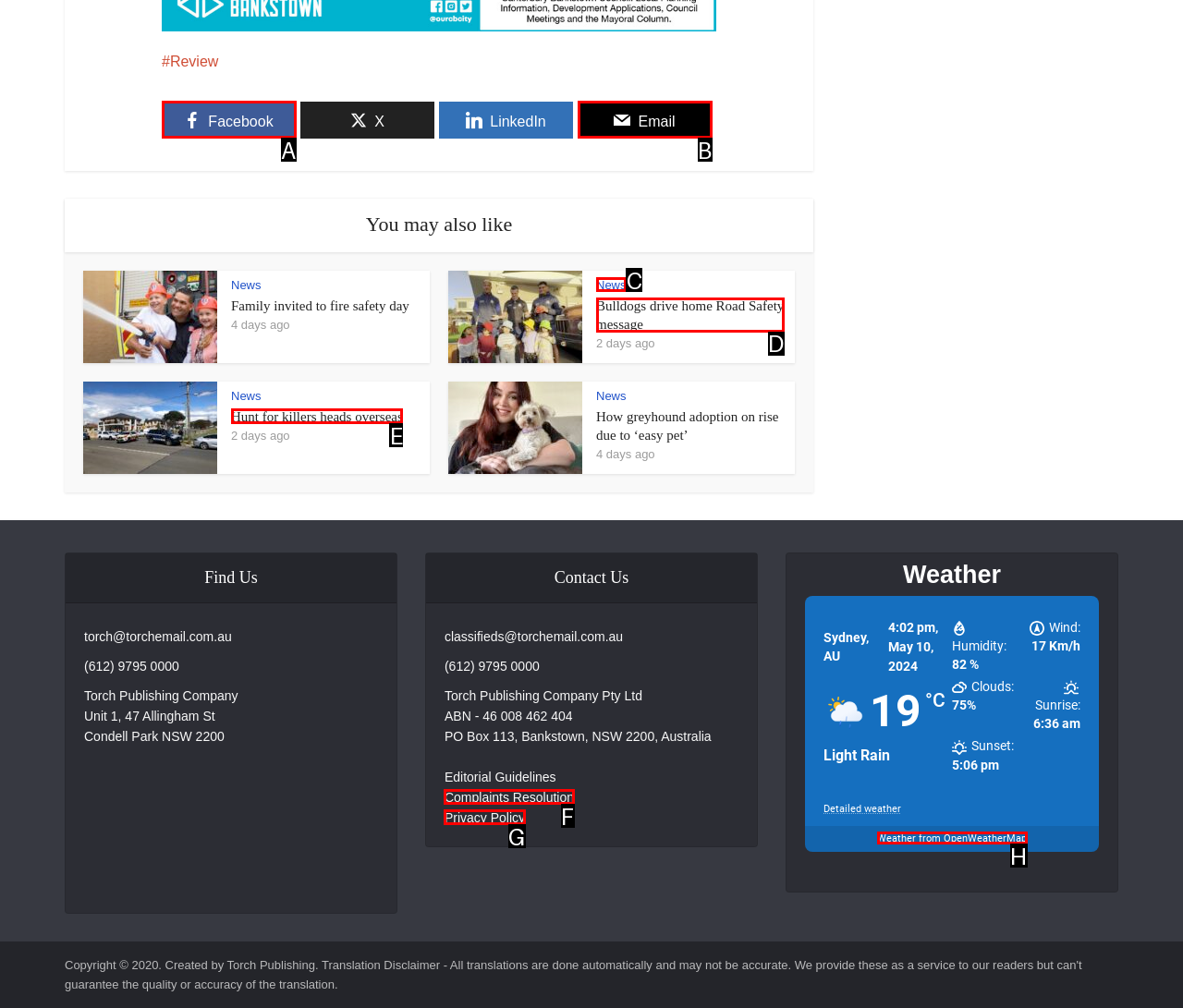Identify the HTML element that corresponds to the description: Hunt for killers heads overseas Provide the letter of the correct option directly.

E